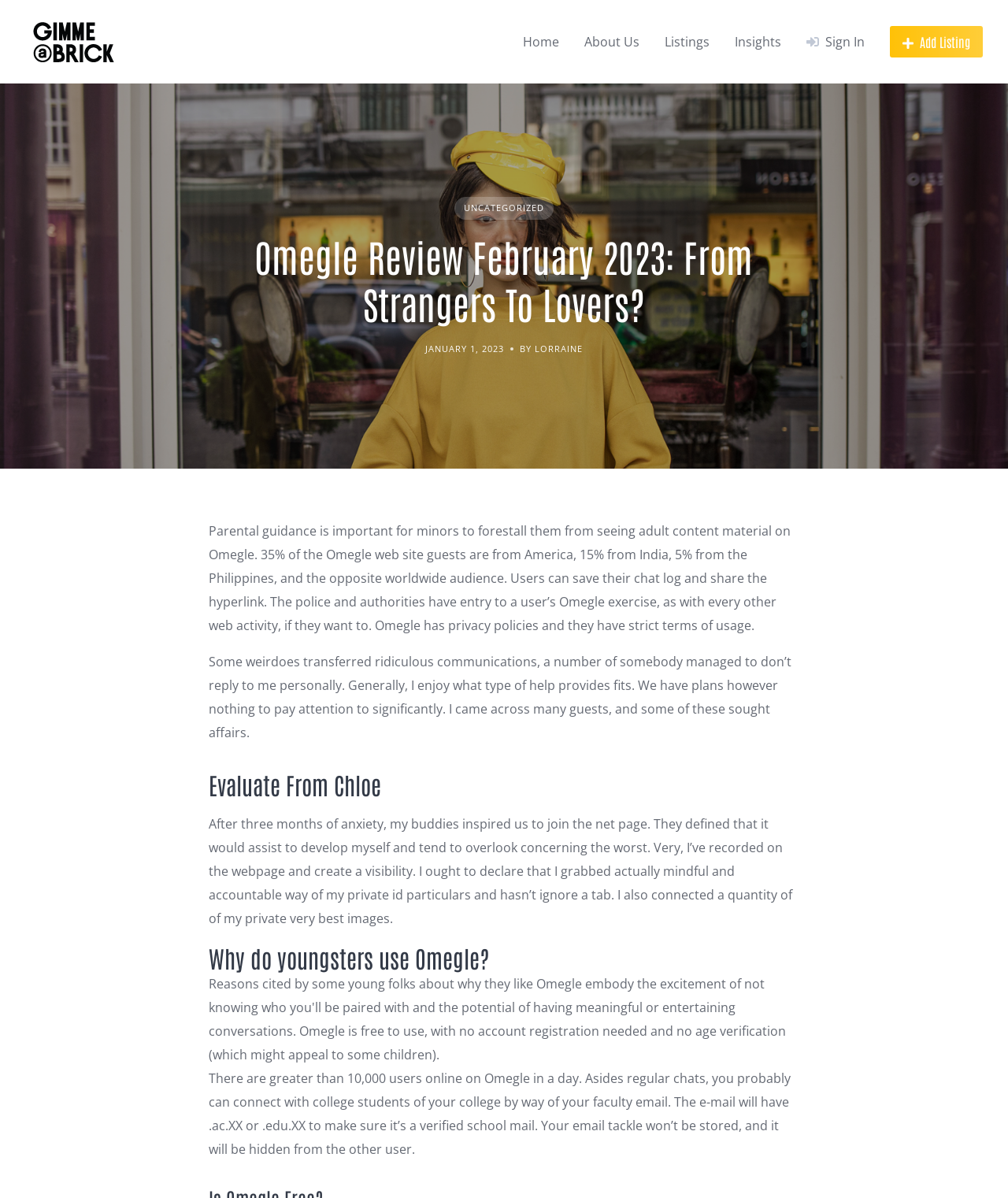Please determine the bounding box coordinates of the element's region to click for the following instruction: "Click the 'About Us' link".

[0.58, 0.027, 0.634, 0.043]